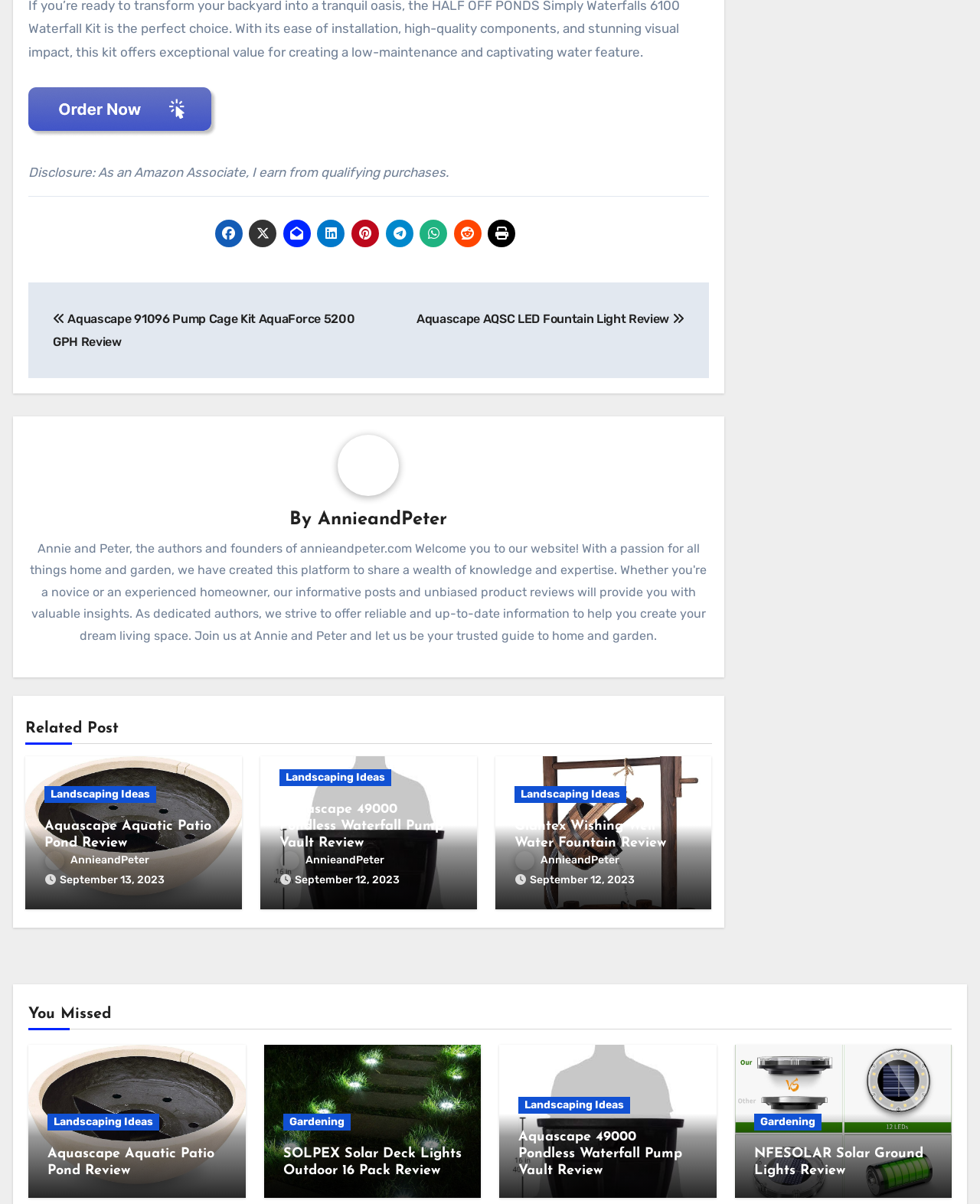Please locate the bounding box coordinates for the element that should be clicked to achieve the following instruction: "View the post about SOLPEX Solar Deck Lights Outdoor 16 Pack Review". Ensure the coordinates are given as four float numbers between 0 and 1, i.e., [left, top, right, bottom].

[0.289, 0.952, 0.471, 0.979]